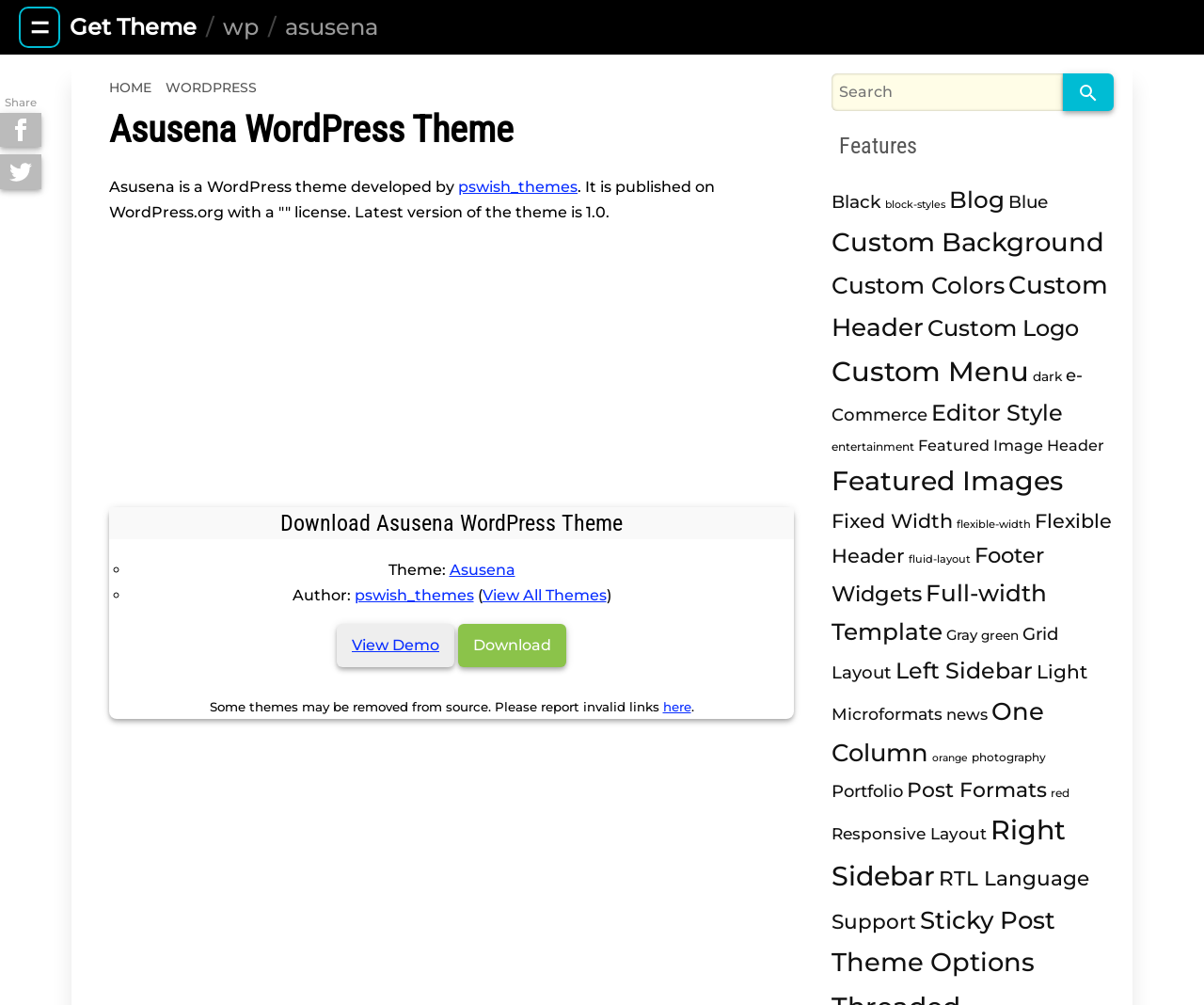Who developed the Asusena WordPress theme?
Give a thorough and detailed response to the question.

The developer of the Asusena WordPress theme is mentioned in the text 'Asusena is a WordPress theme developed by pswish_themes'.